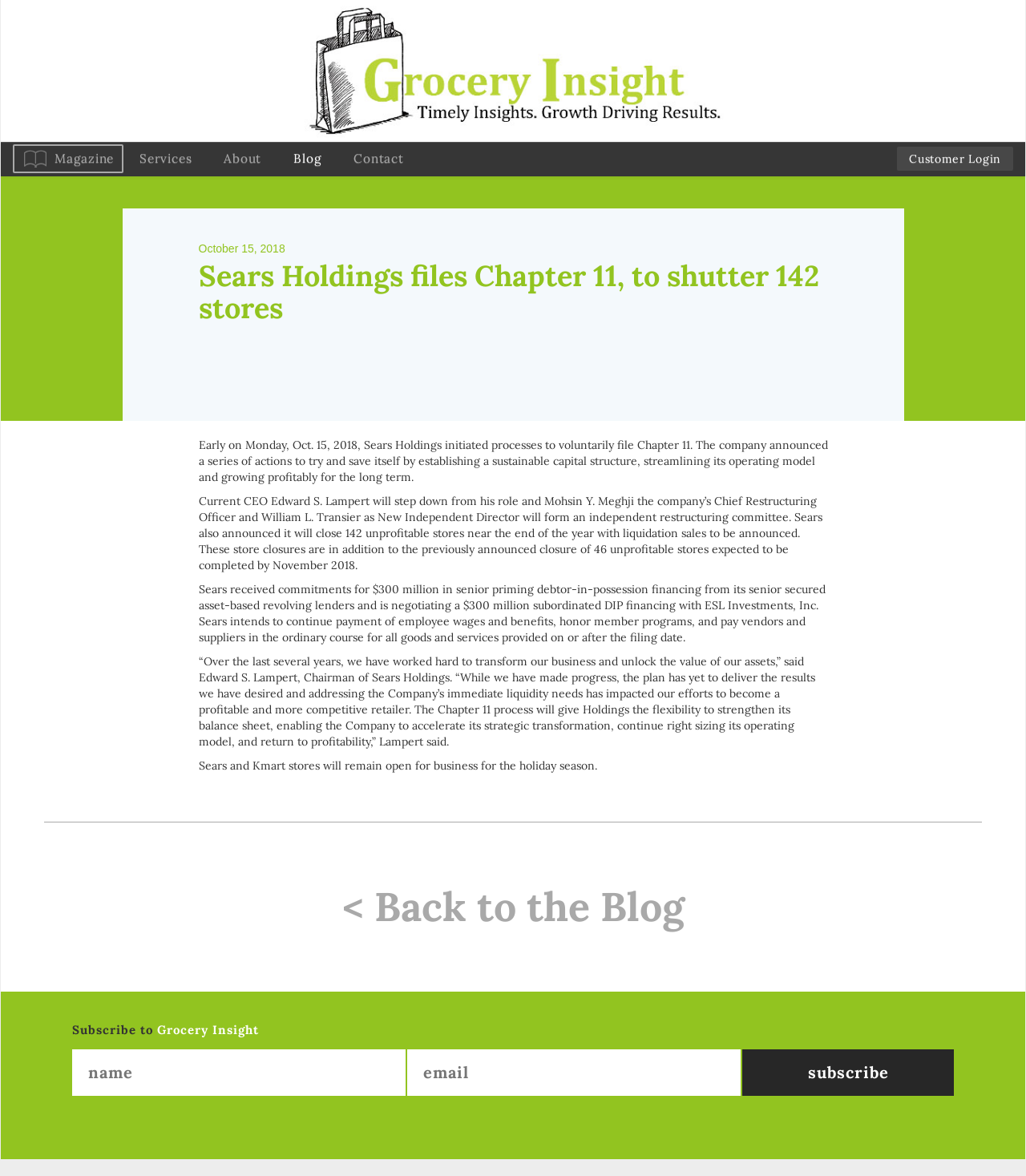What is the role of Mohsin Y. Meghji in the company?
Provide a detailed and extensive answer to the question.

I found the information in the paragraph that mentions Mohsin Y. Meghji as the company's Chief Restructuring Officer, along with William L. Transier as New Independent Director, who will form an independent restructuring committee.